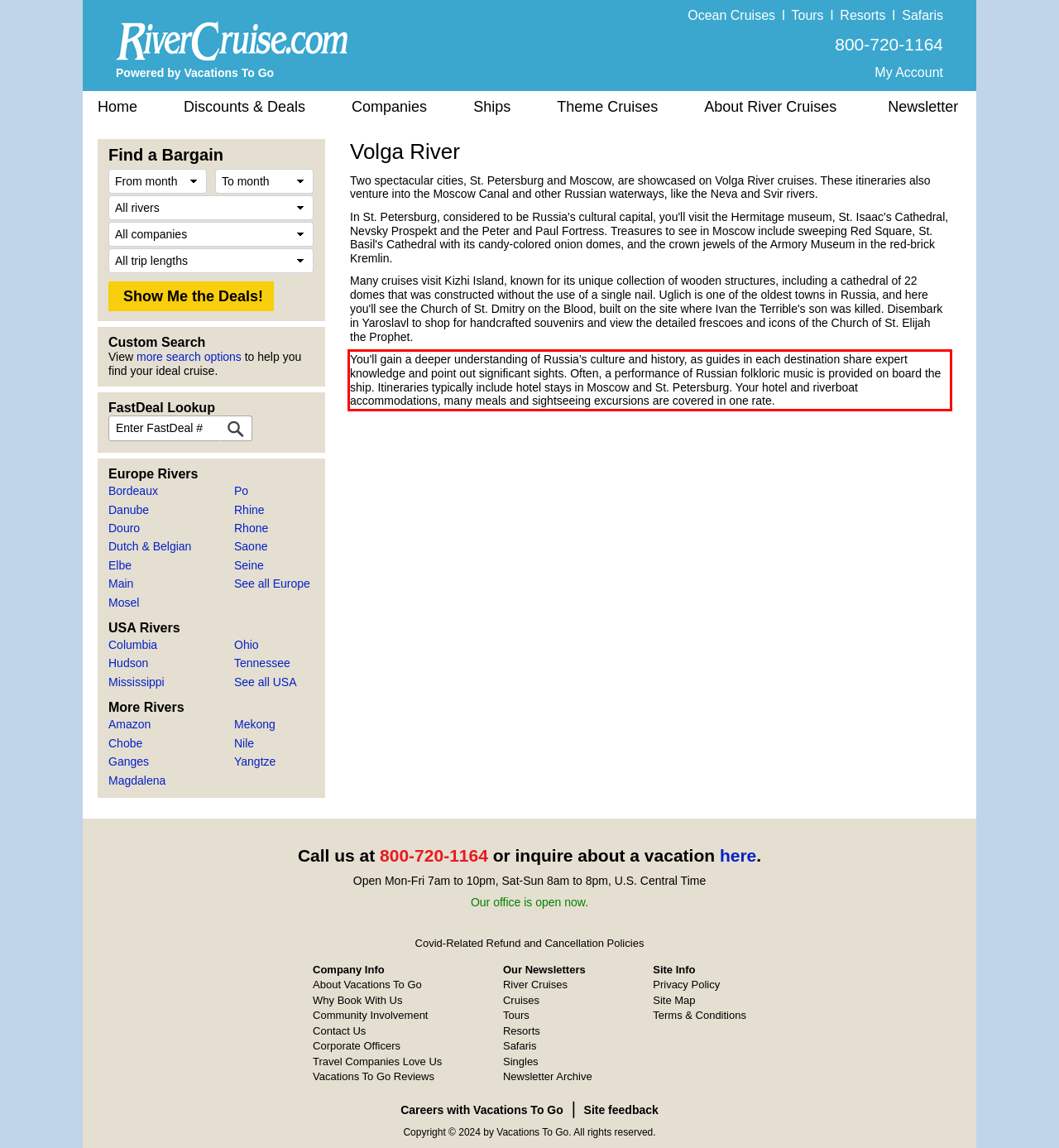Please perform OCR on the UI element surrounded by the red bounding box in the given webpage screenshot and extract its text content.

You'll gain a deeper understanding of Russia's culture and history, as guides in each destination share expert knowledge and point out significant sights. Often, a performance of Russian folkloric music is provided on board the ship. Itineraries typically include hotel stays in Moscow and St. Petersburg. Your hotel and riverboat accommodations, many meals and sightseeing excursions are covered in one rate.